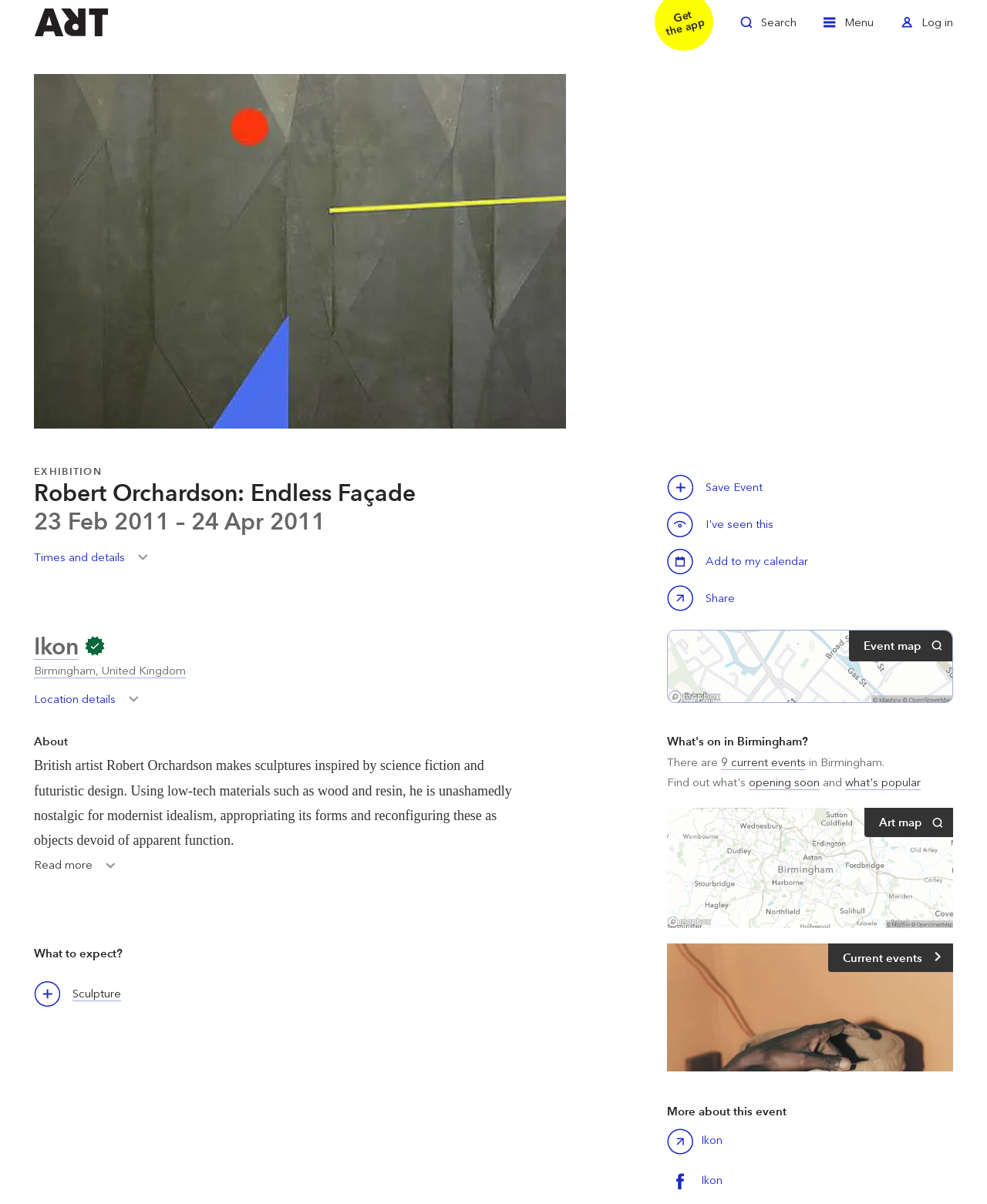Given the element description: "Birmingham, United Kingdom", predict the bounding box coordinates of the UI element it refers to, using four float numbers between 0 and 1, i.e., [left, top, right, bottom].

[0.034, 0.551, 0.188, 0.563]